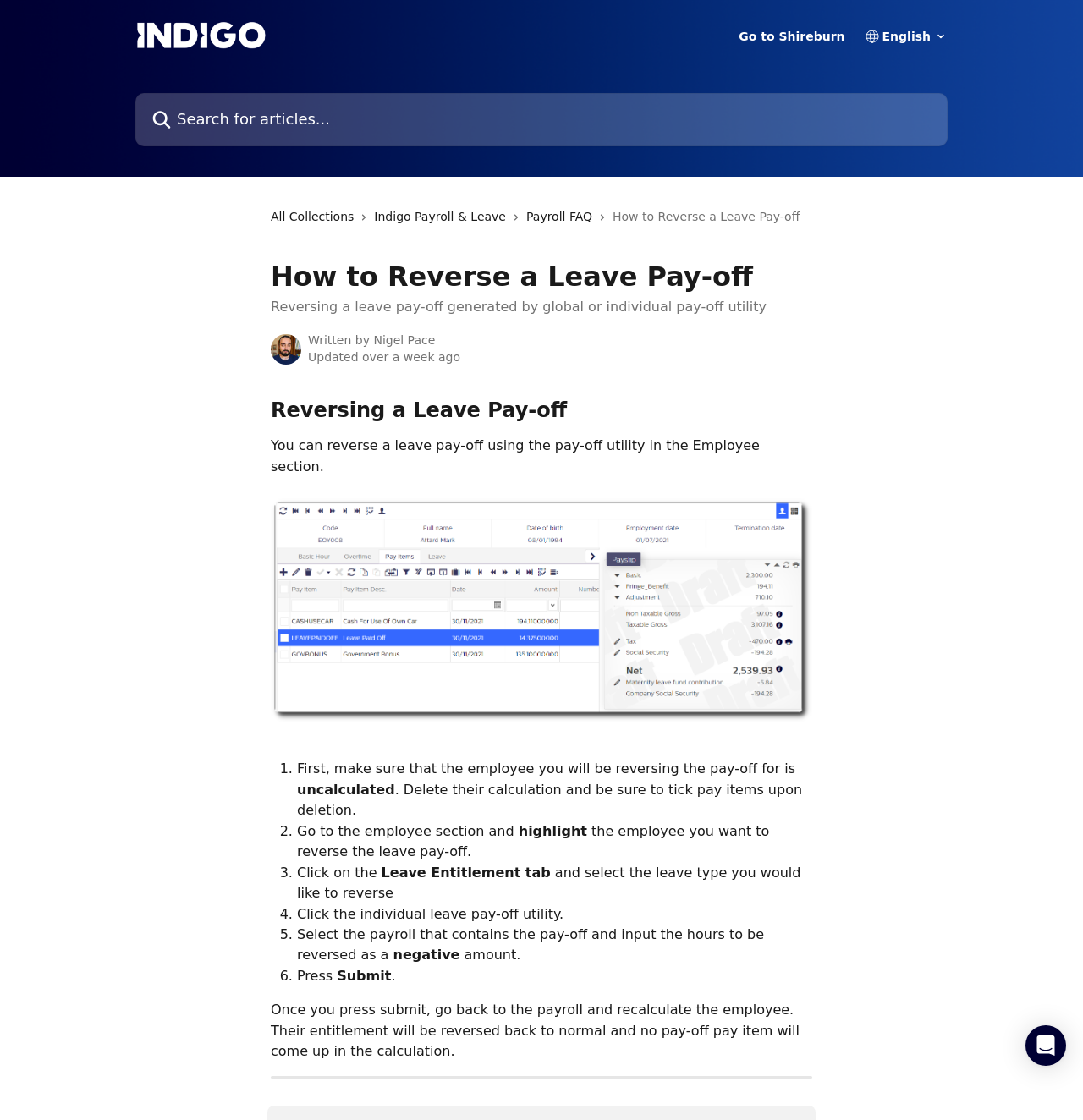Please specify the bounding box coordinates in the format (top-left x, top-left y, bottom-right x, bottom-right y), with values ranging from 0 to 1. Identify the bounding box for the UI component described as follows: Home

None